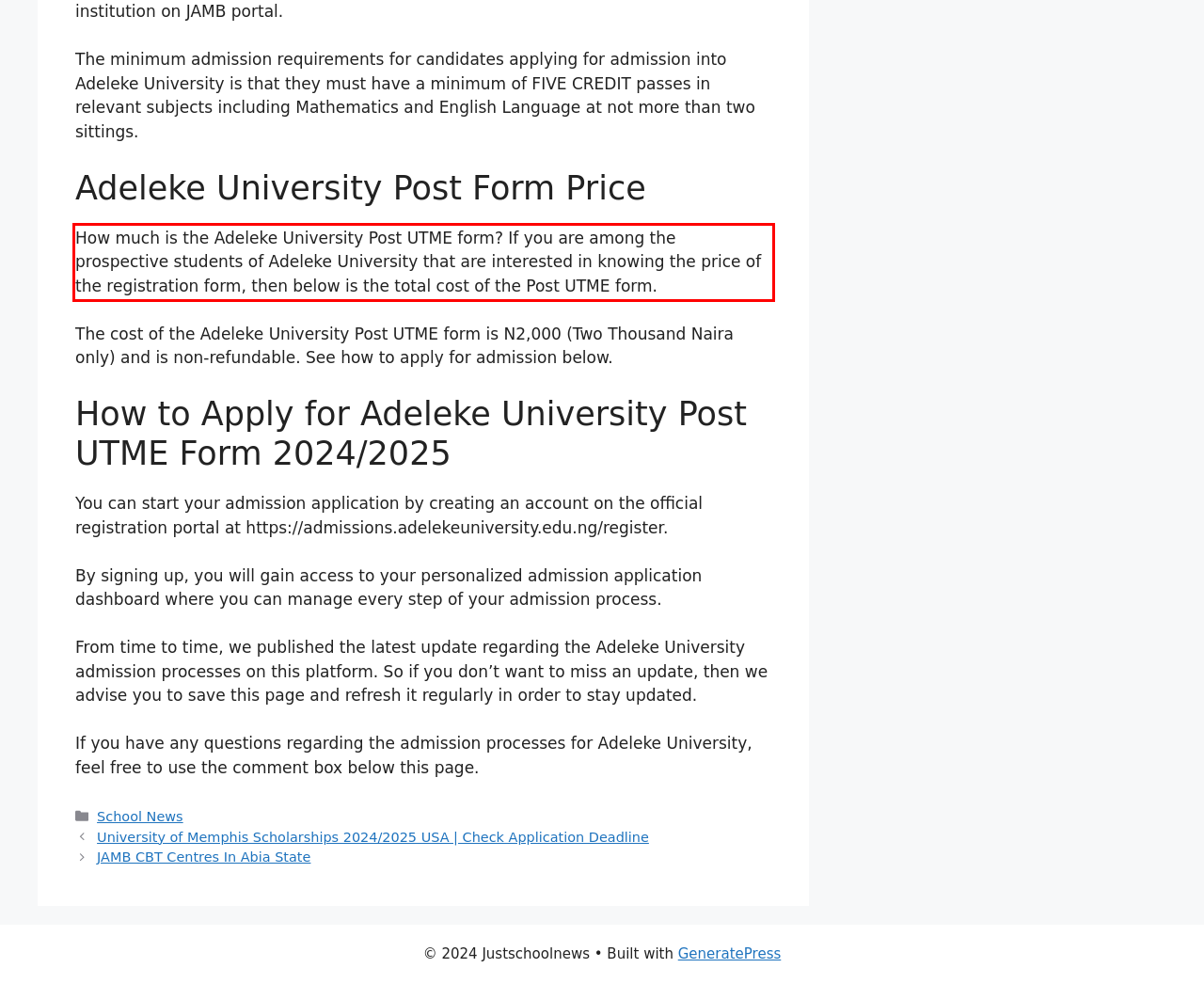You are given a screenshot showing a webpage with a red bounding box. Perform OCR to capture the text within the red bounding box.

How much is the Adeleke University Post UTME form? If you are among the prospective students of Adeleke University that are interested in knowing the price of the registration form, then below is the total cost of the Post UTME form.